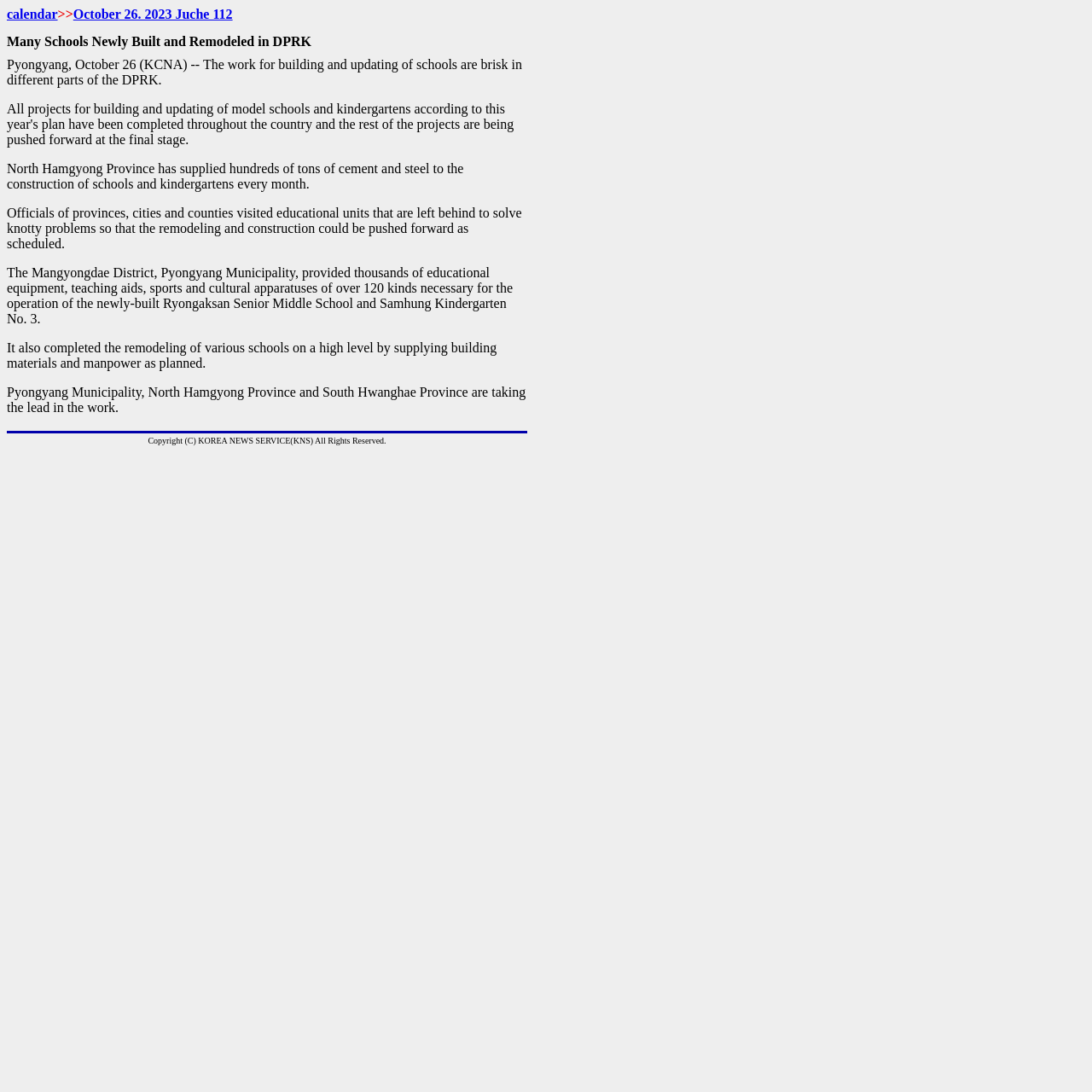Please find the bounding box for the following UI element description. Provide the coordinates in (top-left x, top-left y, bottom-right x, bottom-right y) format, with values between 0 and 1: calendar

[0.006, 0.006, 0.053, 0.02]